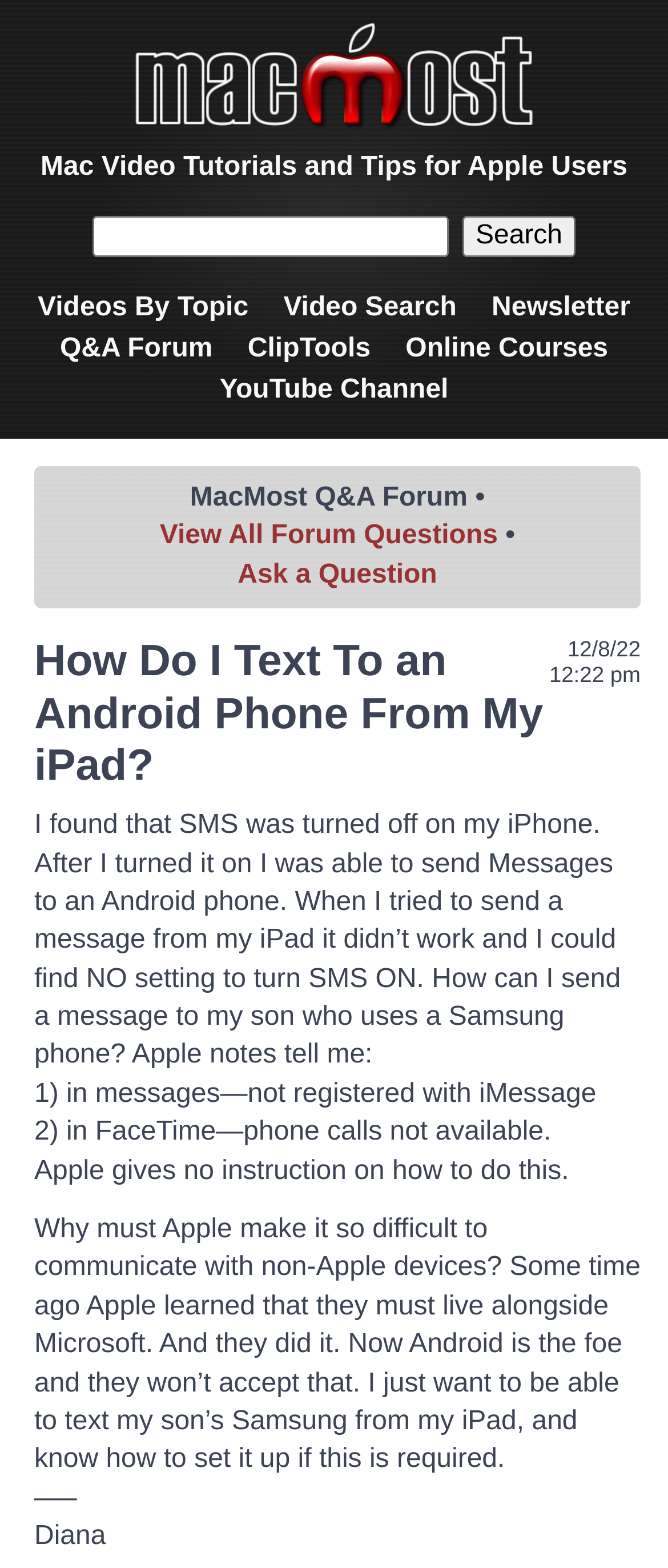What is the name of the website?
Provide a thorough and detailed answer to the question.

The name of the website can be found at the top left corner of the webpage, where it says 'MacMost' in a link format.